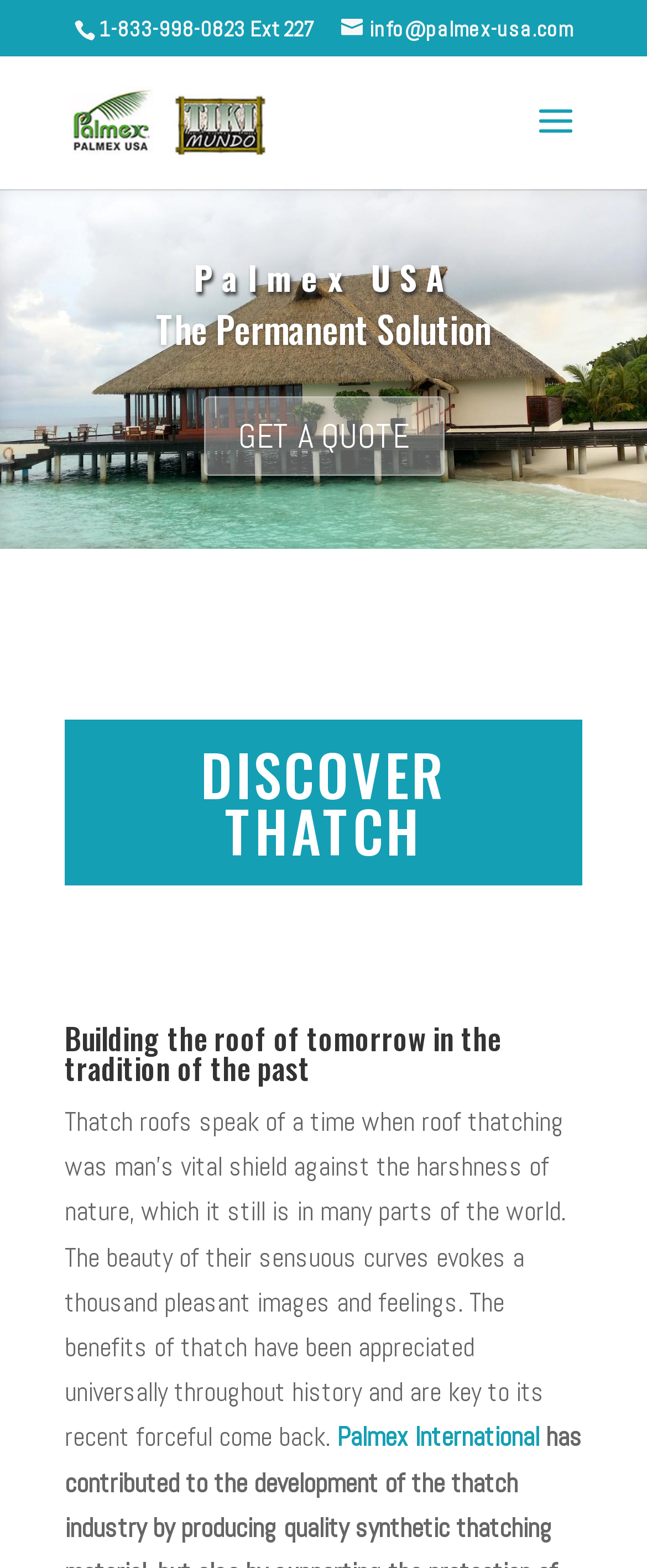Provide a single word or phrase to answer the given question: 
What is the company's international counterpart?

Palmex International